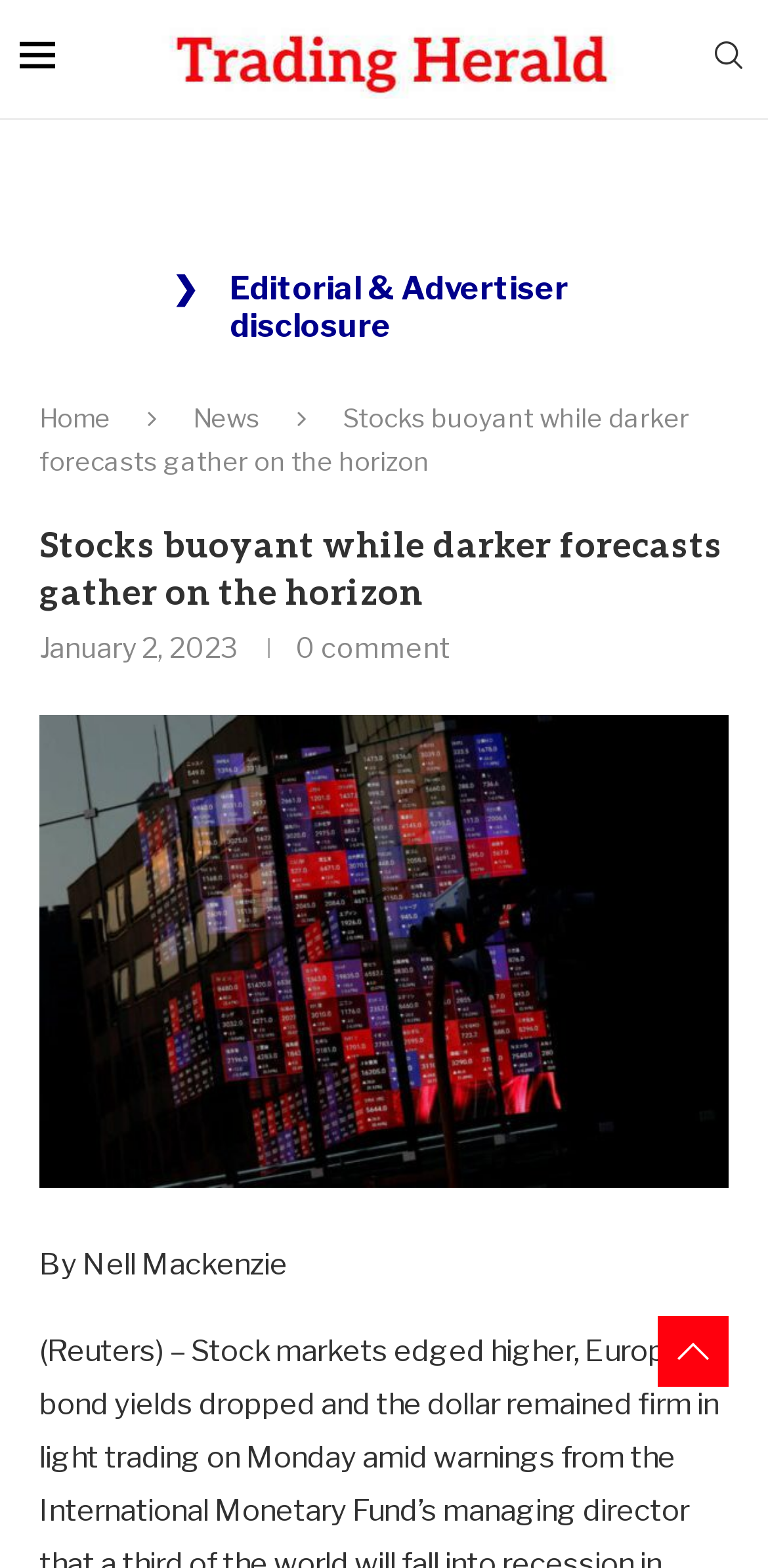Produce an extensive caption that describes everything on the webpage.

The webpage appears to be a news article page, with a focus on stock markets and economic indicators. At the top left, there is a small image, and next to it, a link to "Trading Herald | Trading | Techonology" with an accompanying image. On the top right, there is a search link.

Below the top section, there is a static text "Editorial & Advertiser disclosure" in the middle of the page. On the left side, there are links to "Home" and "News". The main article title "Stocks buoyant while darker forecasts gather on the horizon" is displayed prominently, with a heading element and a time stamp "January 2, 2023" below it. The article title is positioned near the top left of the page, with the time stamp and comment count "0 comment" to its right.

Below the article title, there is a link to the article content "2023 01 02T105125Z 1 LYNXMPEJ01062 RTROPTP 4 GLOBAL MARKETS" with an accompanying image that takes up a significant portion of the page. At the bottom left of the page, the author's name "By Nell Mackenzie" is displayed.